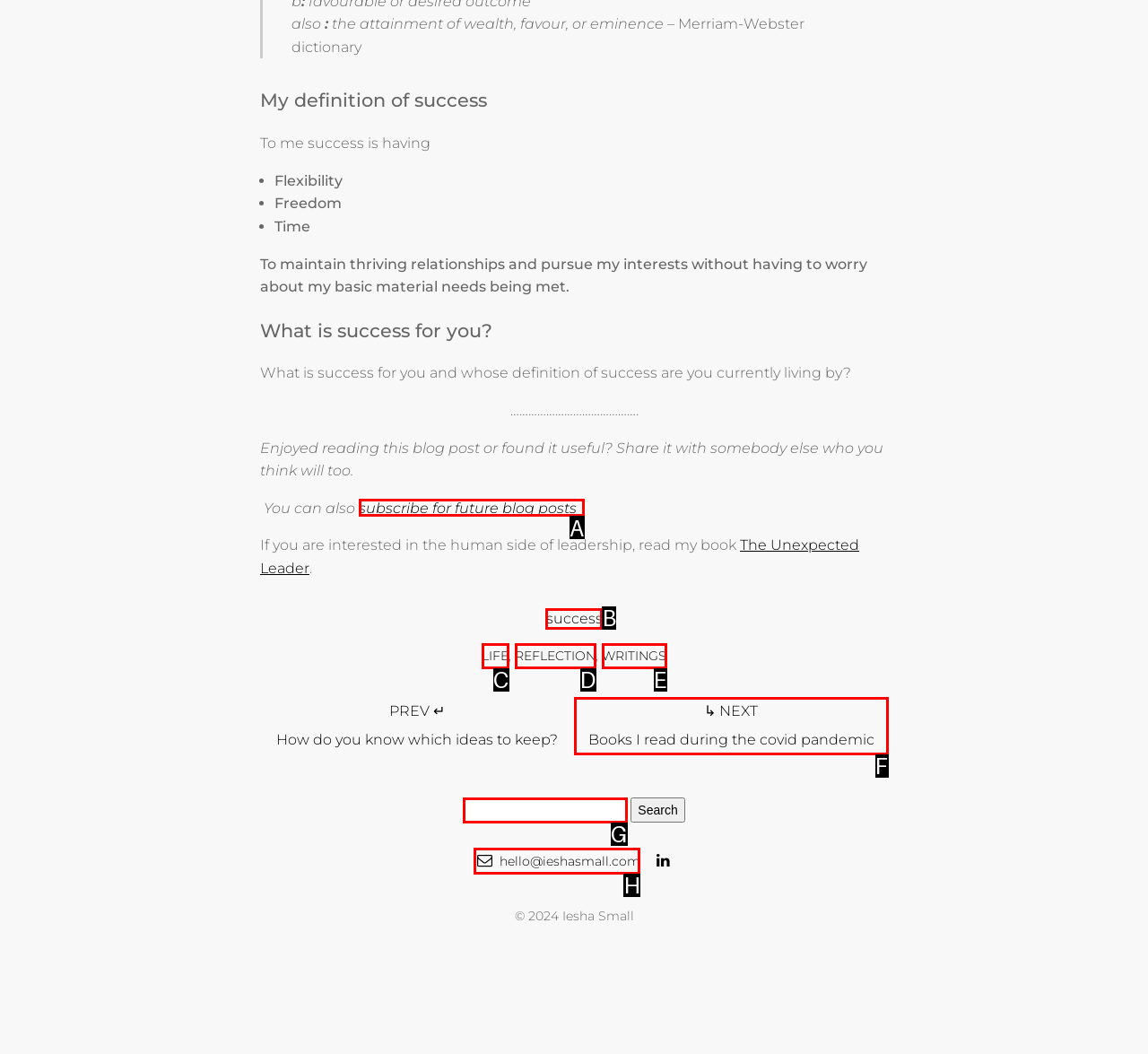Identify the HTML element that corresponds to the description: subscribe for future blog posts Provide the letter of the correct option directly.

A